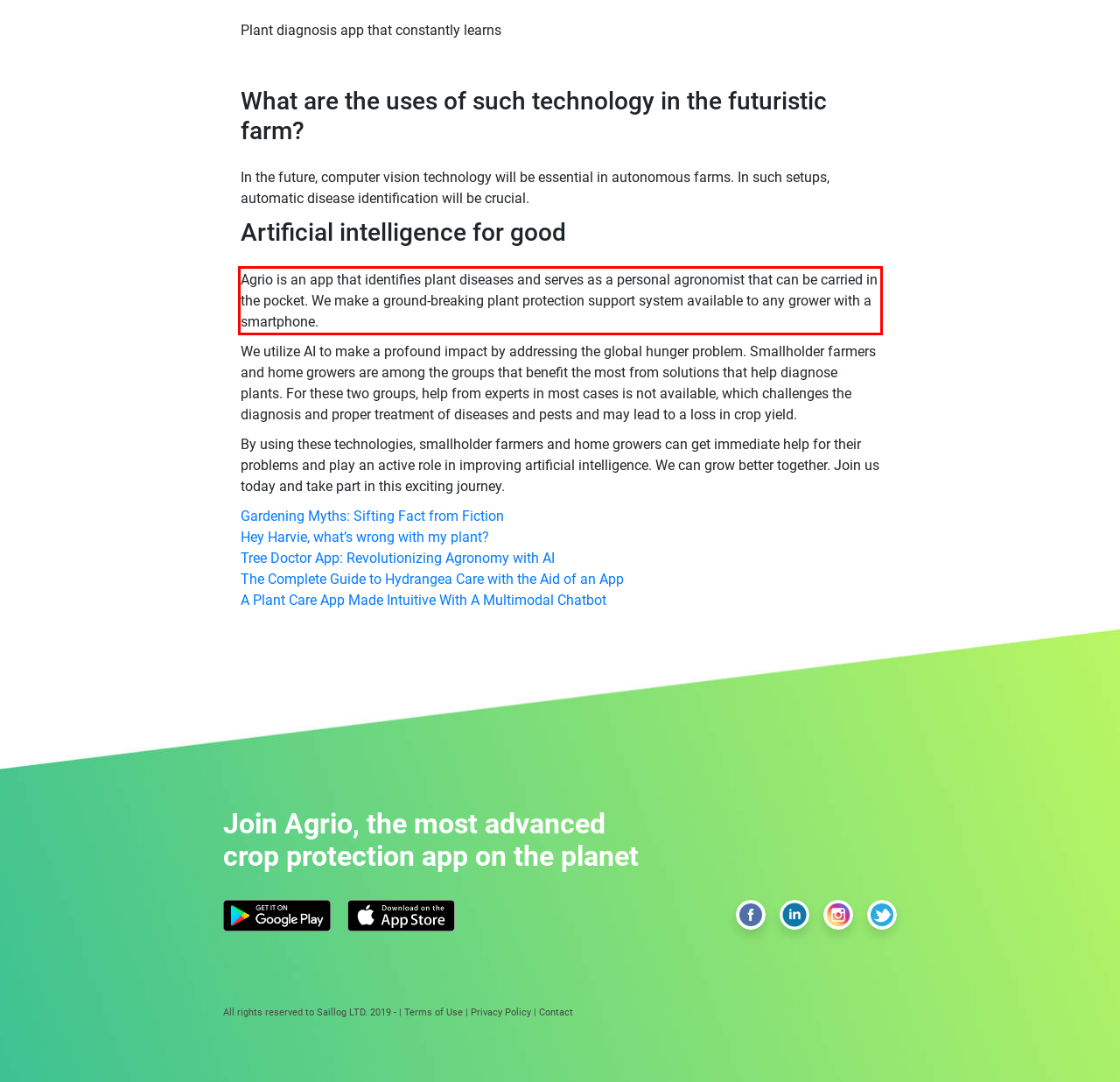Identify the text inside the red bounding box in the provided webpage screenshot and transcribe it.

Agrio is an app that identifies plant diseases and serves as a personal agronomist that can be carried in the pocket. We make a ground-breaking plant protection support system available to any grower with a smartphone.